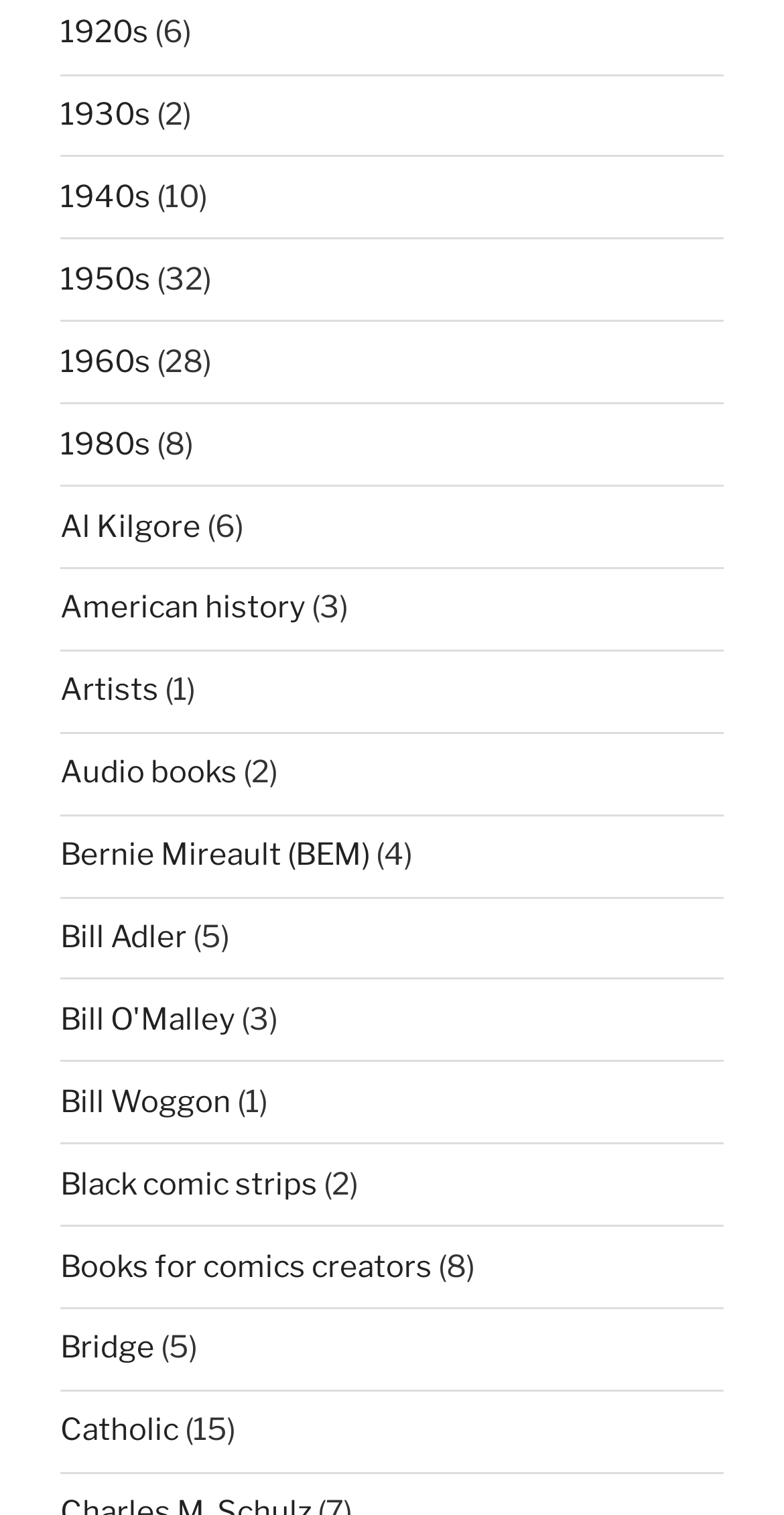Pinpoint the bounding box coordinates of the clickable area necessary to execute the following instruction: "Visit American history". The coordinates should be given as four float numbers between 0 and 1, namely [left, top, right, bottom].

[0.077, 0.39, 0.39, 0.413]